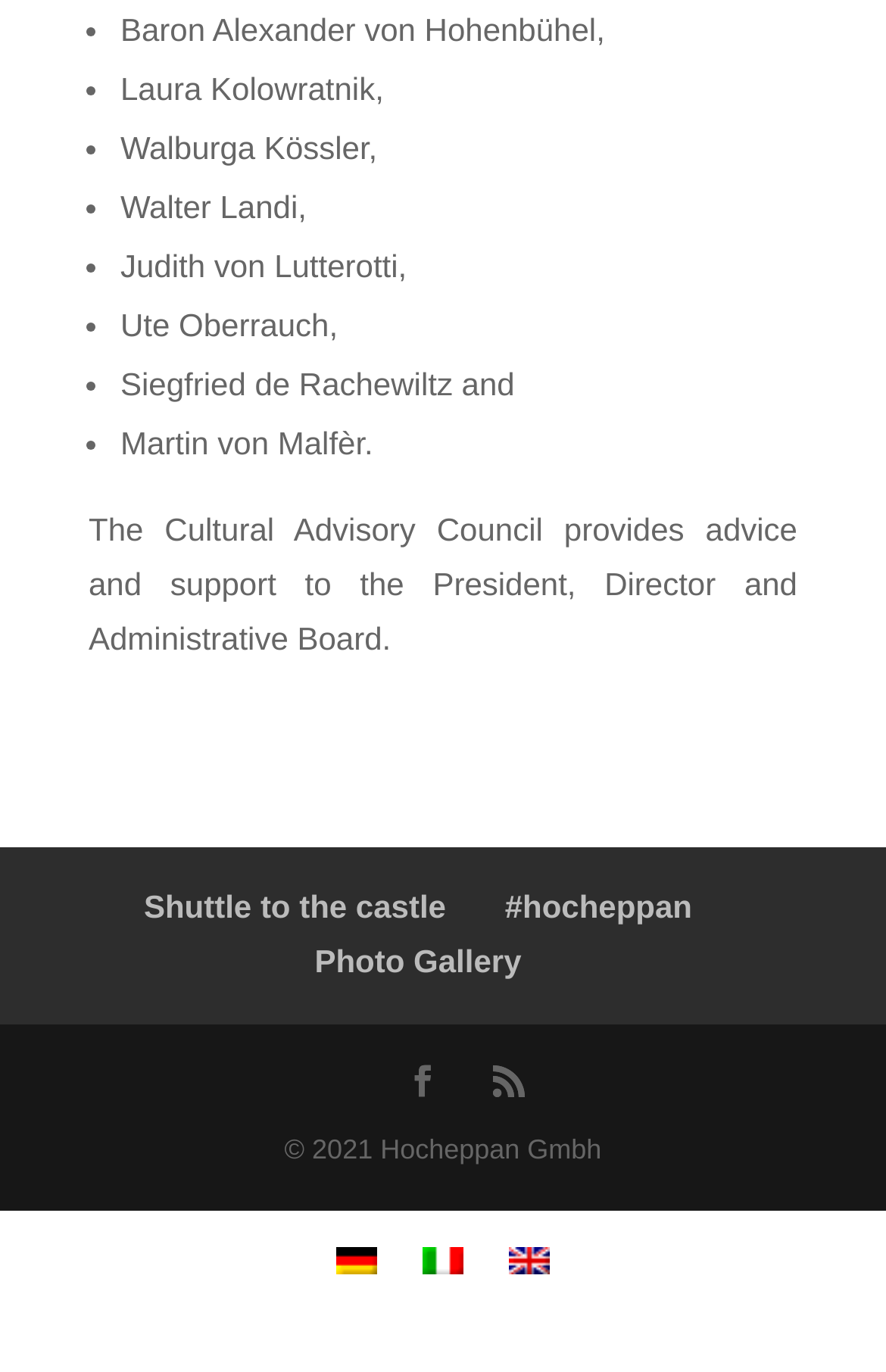Determine the bounding box coordinates of the clickable region to carry out the instruction: "Switch to English language".

[0.549, 0.896, 0.646, 0.937]